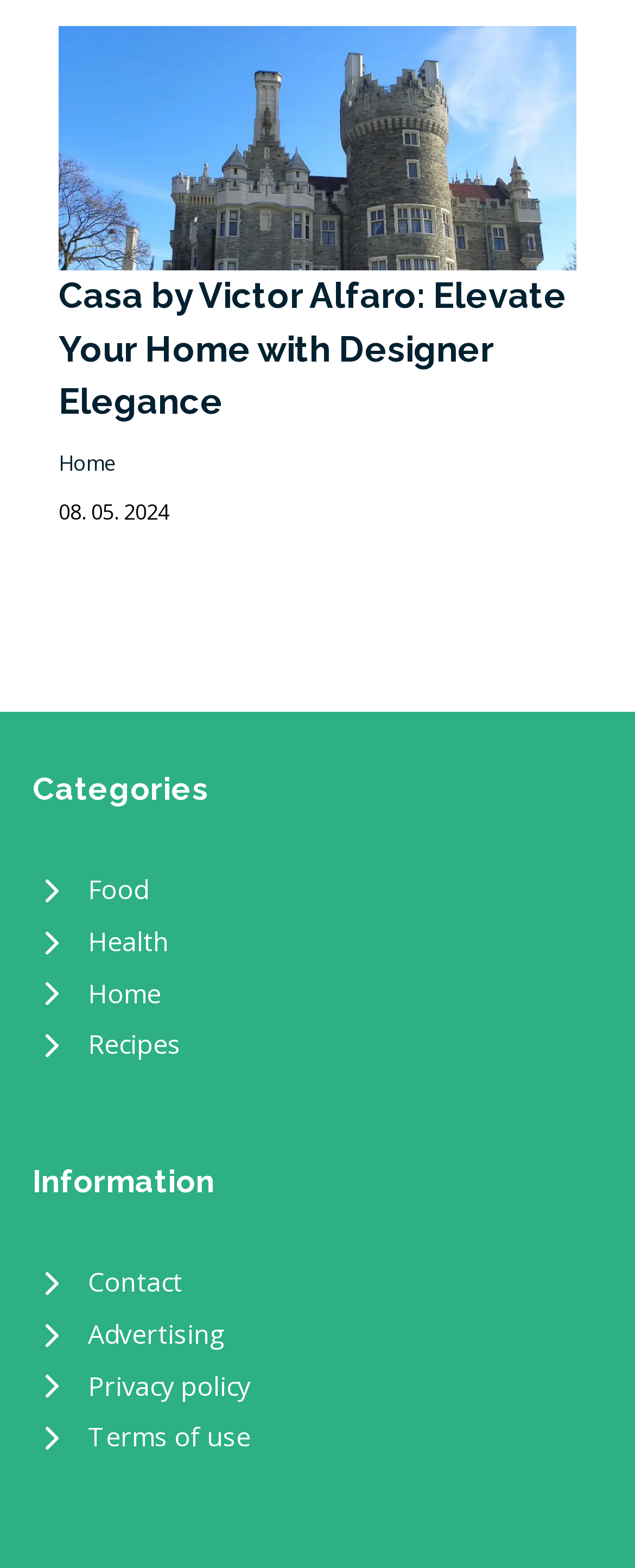Find and specify the bounding box coordinates that correspond to the clickable region for the instruction: "View the Contact information".

[0.051, 0.802, 0.949, 0.835]